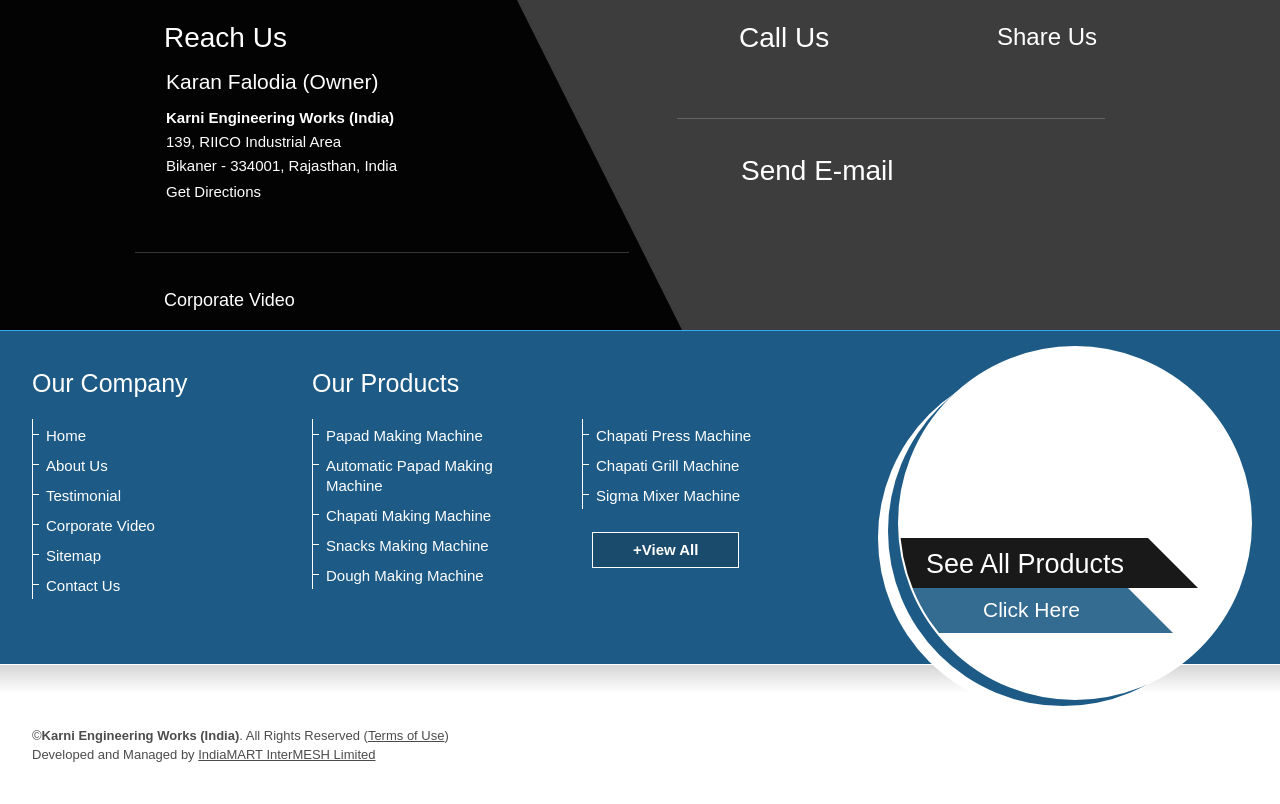Using the given description, provide the bounding box coordinates formatted as (top-left x, top-left y, bottom-right x, bottom-right y), with all values being floating point numbers between 0 and 1. Description: Contact Us

[0.028, 0.716, 0.181, 0.741]